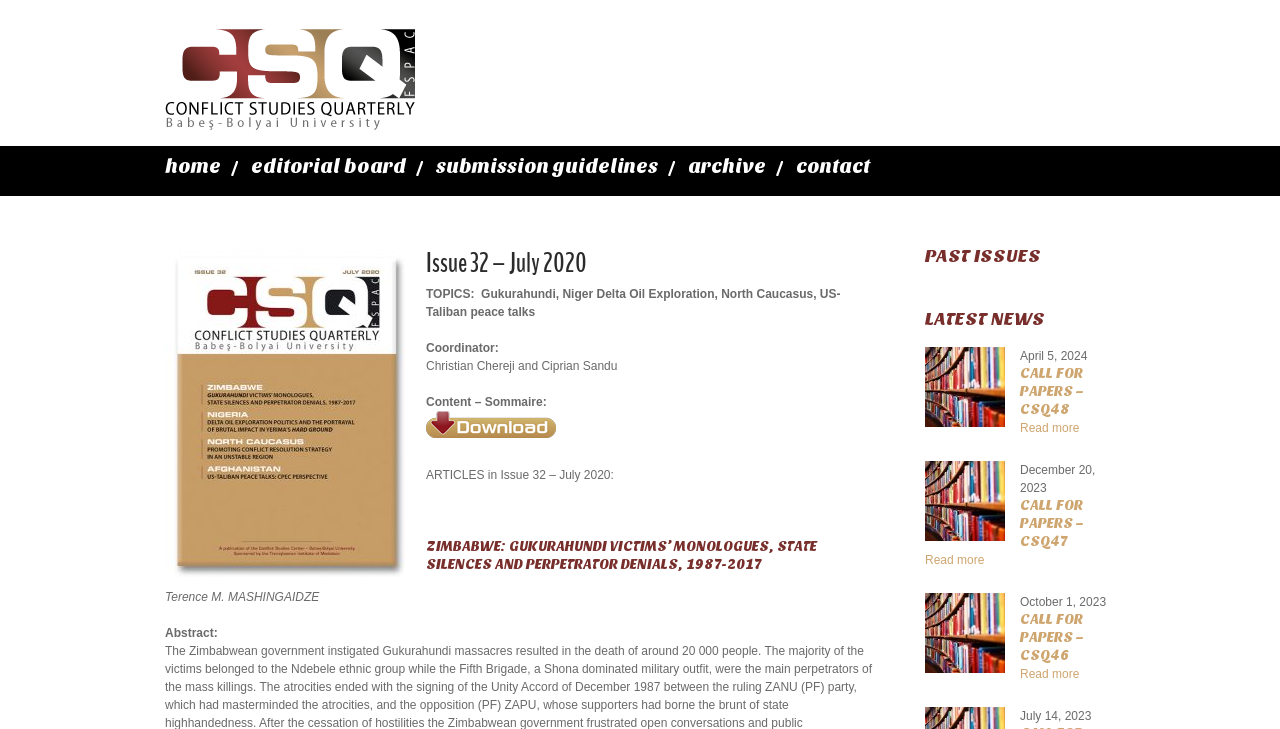Return the bounding box coordinates of the UI element that corresponds to this description: "Submission Guidelines". The coordinates must be given as four float numbers in the range of 0 and 1, [left, top, right, bottom].

[0.341, 0.2, 0.514, 0.258]